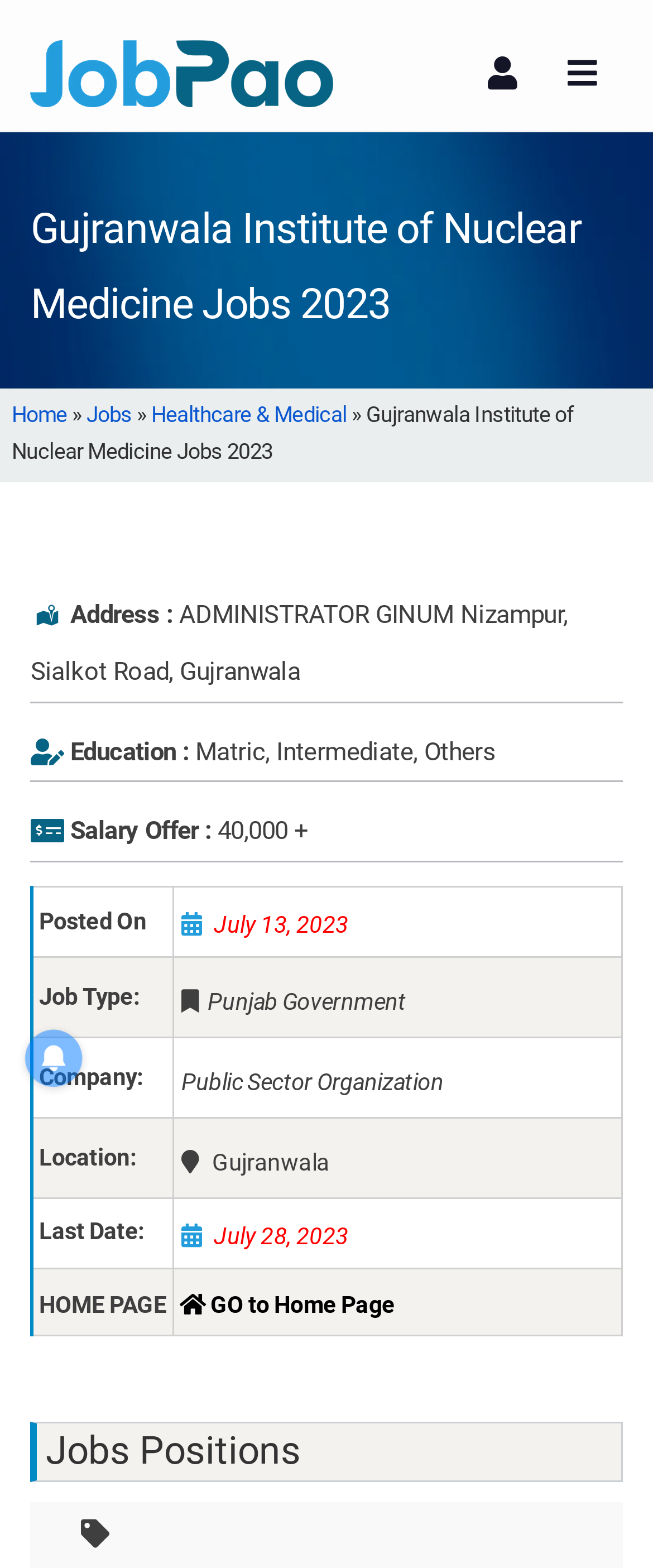What is the location of the job? Observe the screenshot and provide a one-word or short phrase answer.

Gujranwala